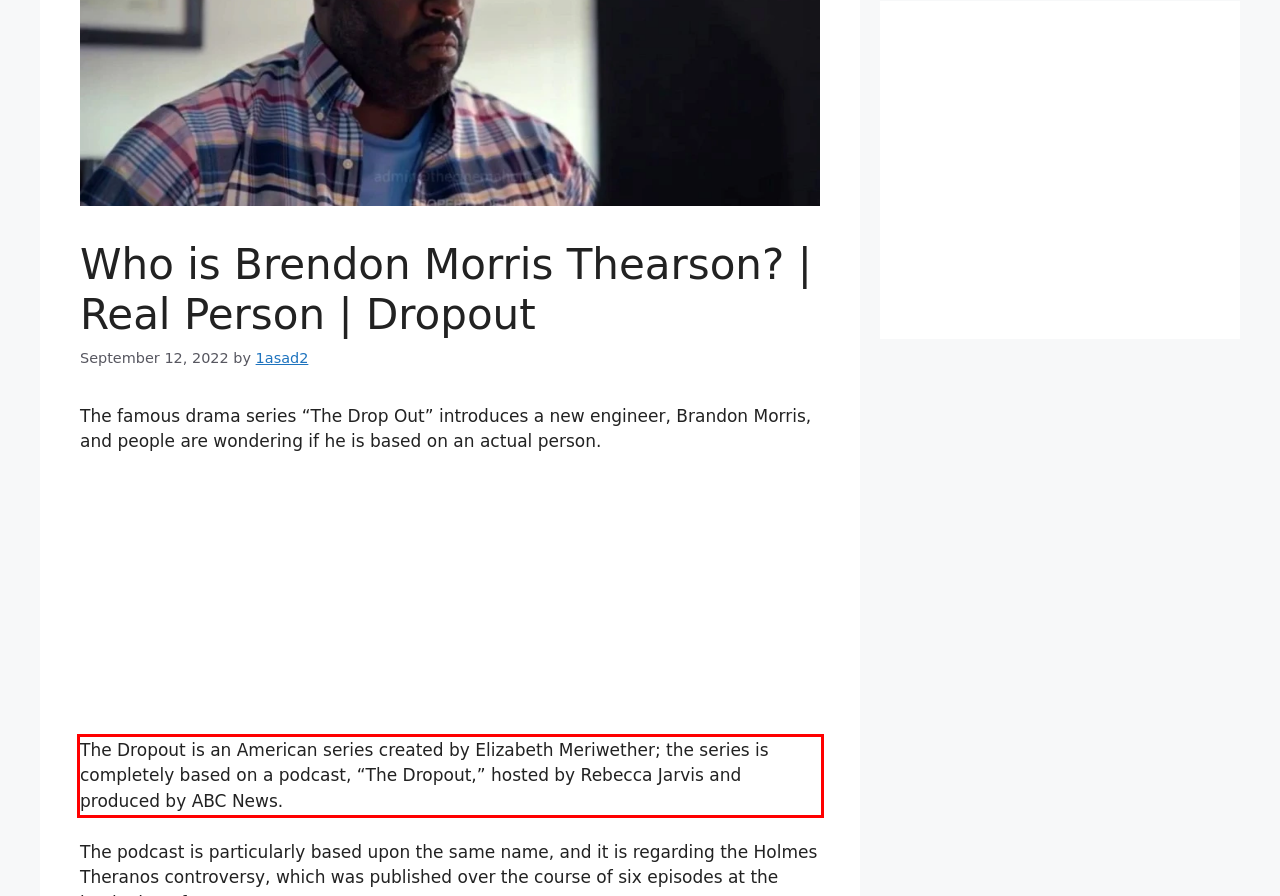Extract and provide the text found inside the red rectangle in the screenshot of the webpage.

The Dropout is an American series created by Elizabeth Meriwether; the series is completely based on a podcast, “The Dropout,” hosted by Rebecca Jarvis and produced by ABC News.